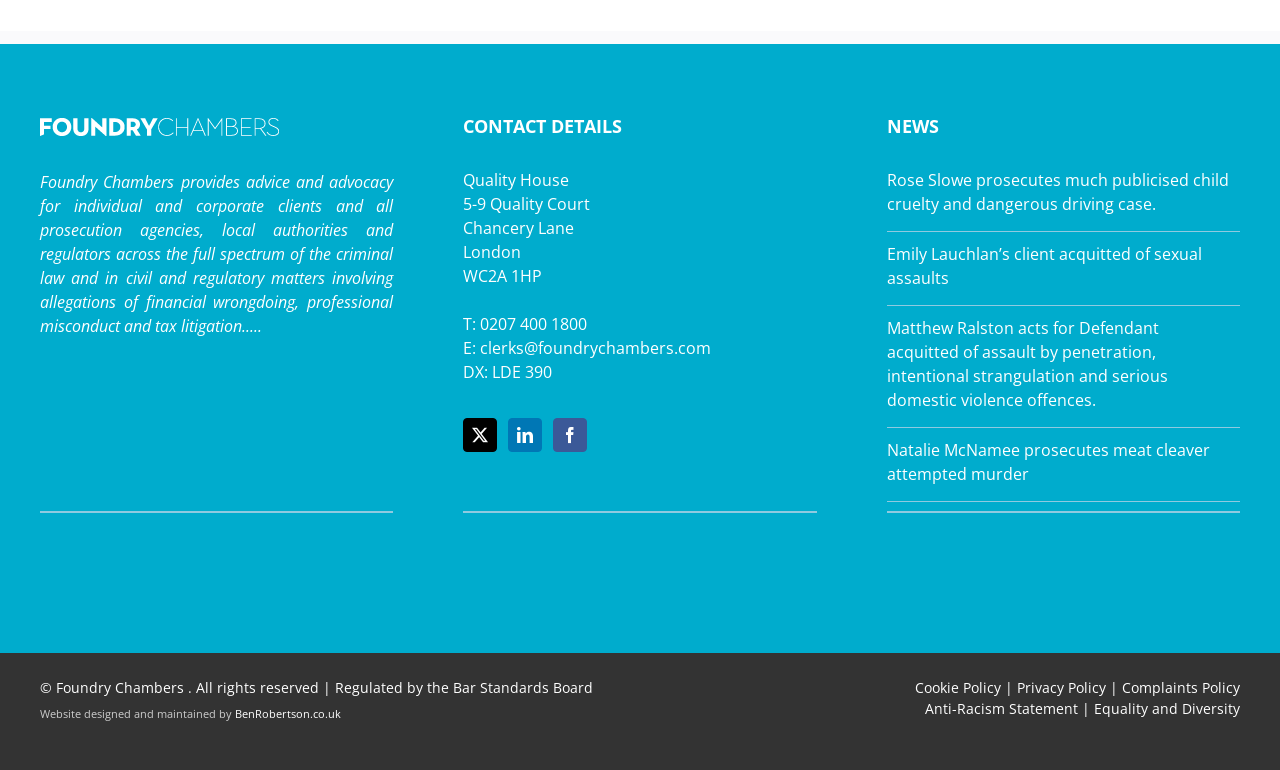Please indicate the bounding box coordinates for the clickable area to complete the following task: "View contact details". The coordinates should be specified as four float numbers between 0 and 1, i.e., [left, top, right, bottom].

[0.362, 0.146, 0.638, 0.181]